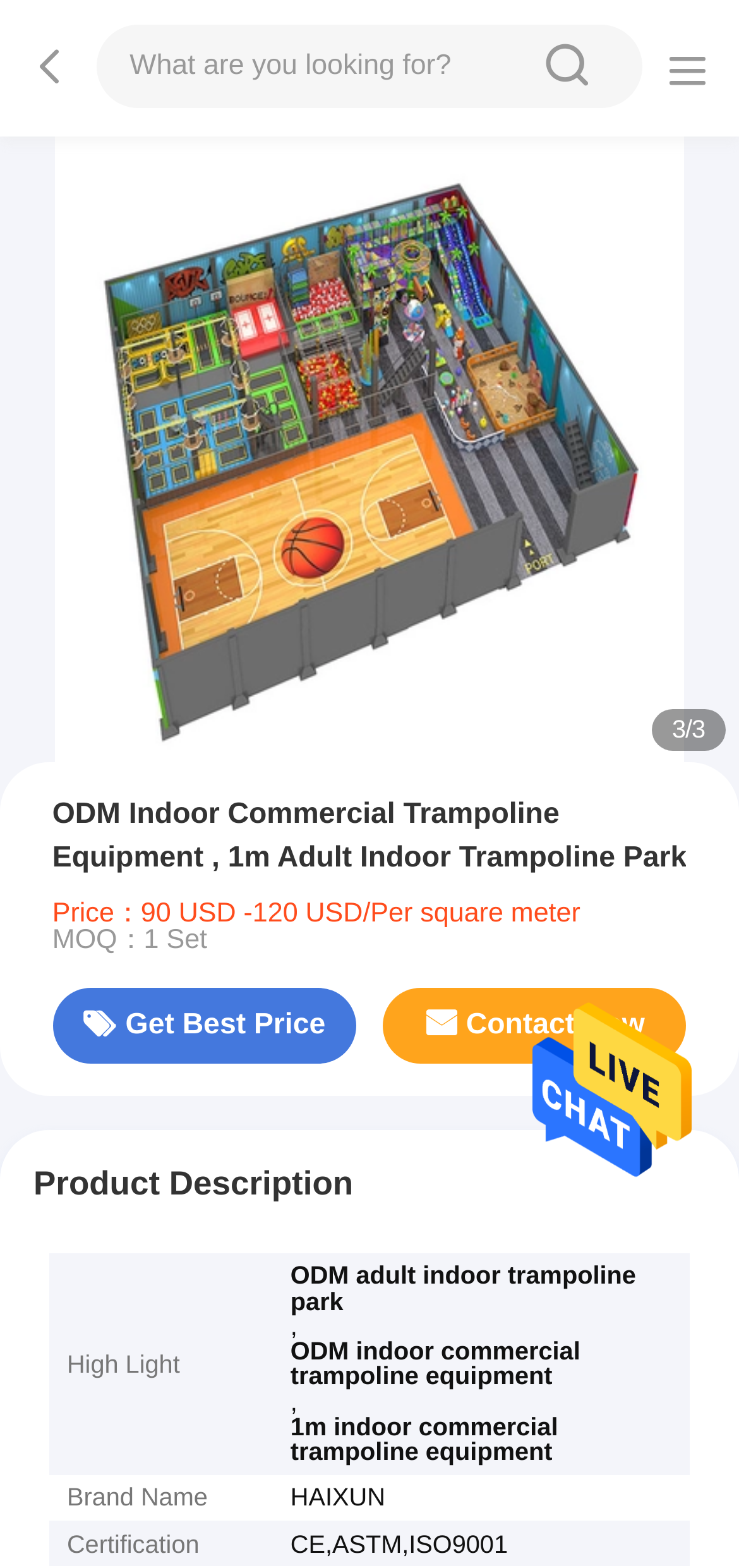Answer the question using only one word or a concise phrase: What is the price range of the trampoline equipment?

90 USD - 120 USD